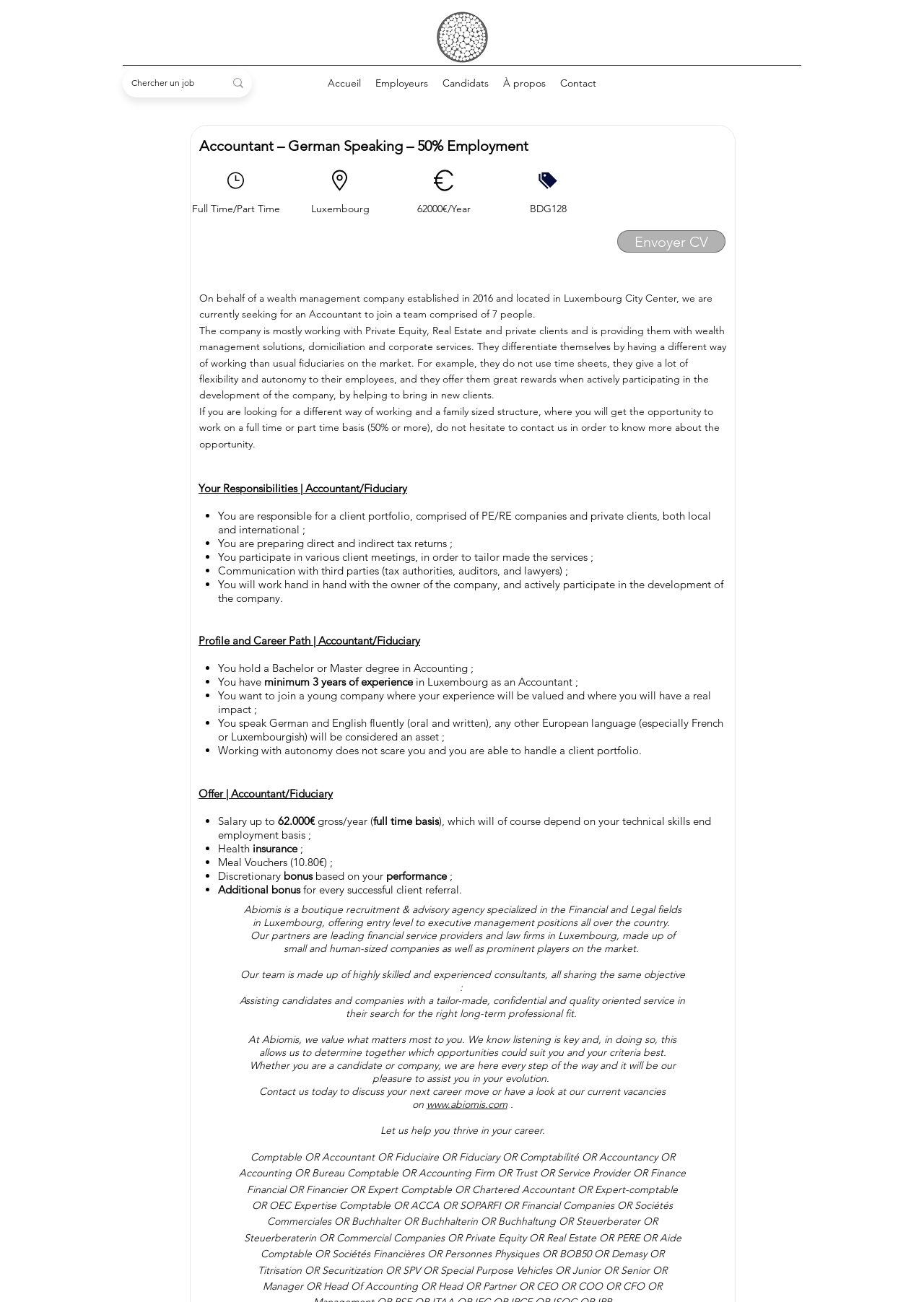Please determine the bounding box coordinates of the element's region to click in order to carry out the following instruction: "Contact us". The coordinates should be four float numbers between 0 and 1, i.e., [left, top, right, bottom].

[0.598, 0.055, 0.653, 0.072]